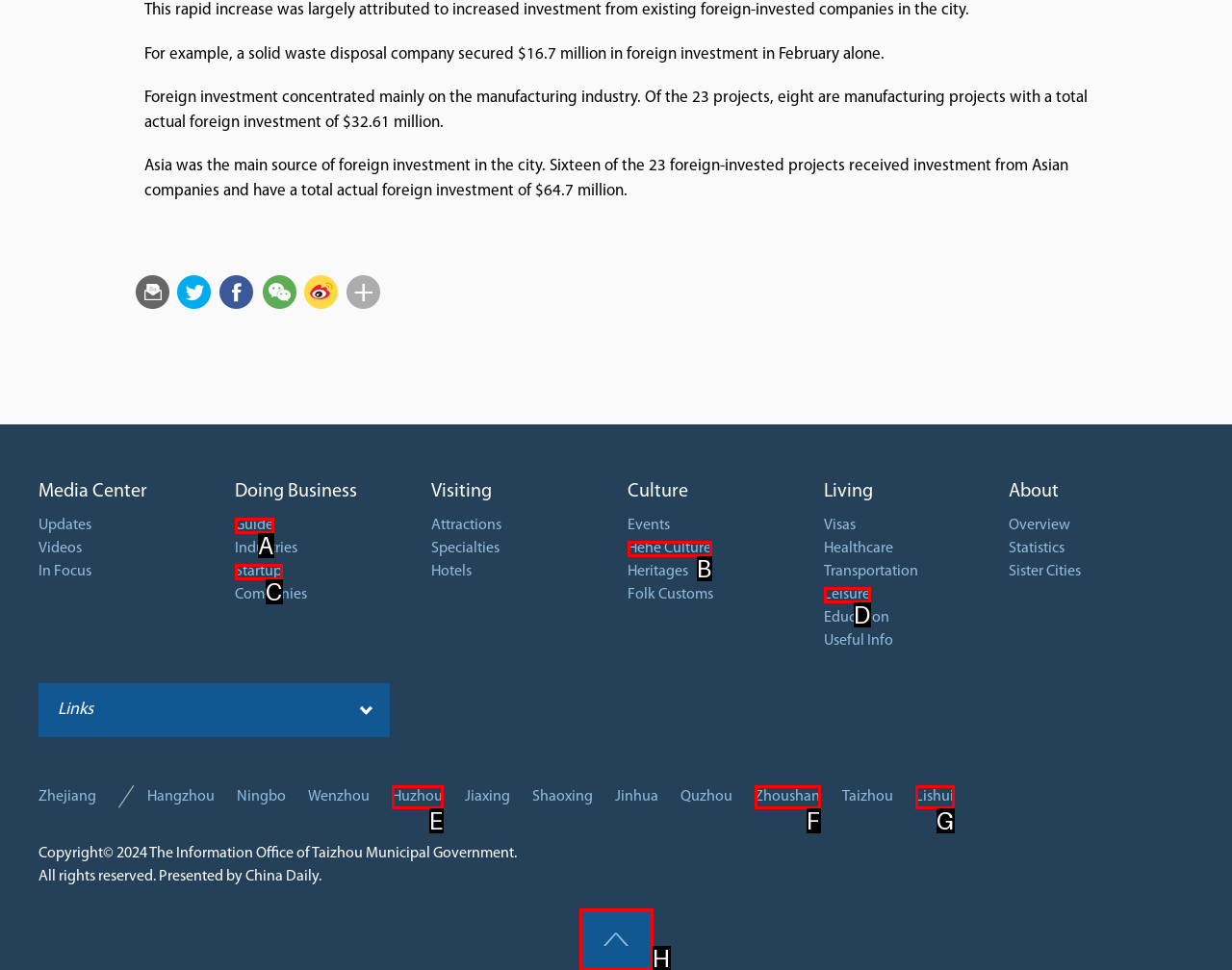Select the HTML element that matches the description: Huzhou
Respond with the letter of the correct choice from the given options directly.

E